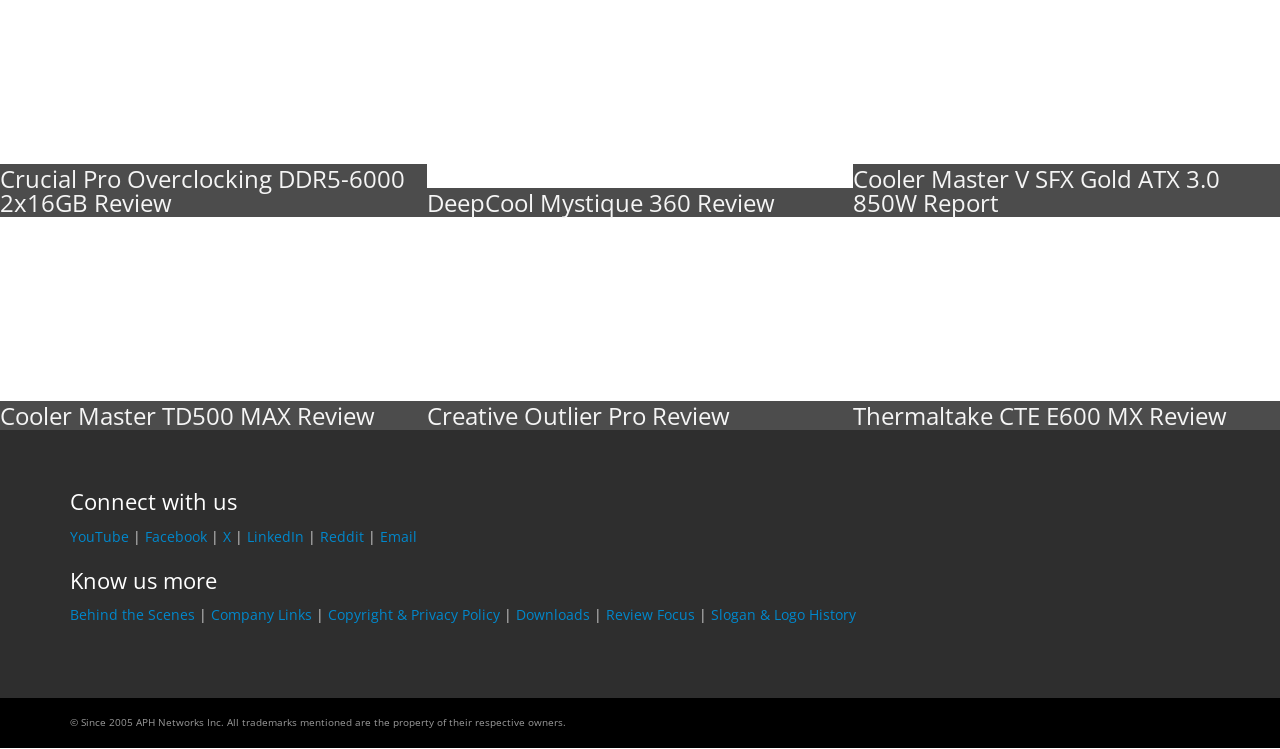Please locate the bounding box coordinates of the element that should be clicked to achieve the given instruction: "Visit the YouTube channel".

[0.055, 0.704, 0.101, 0.729]